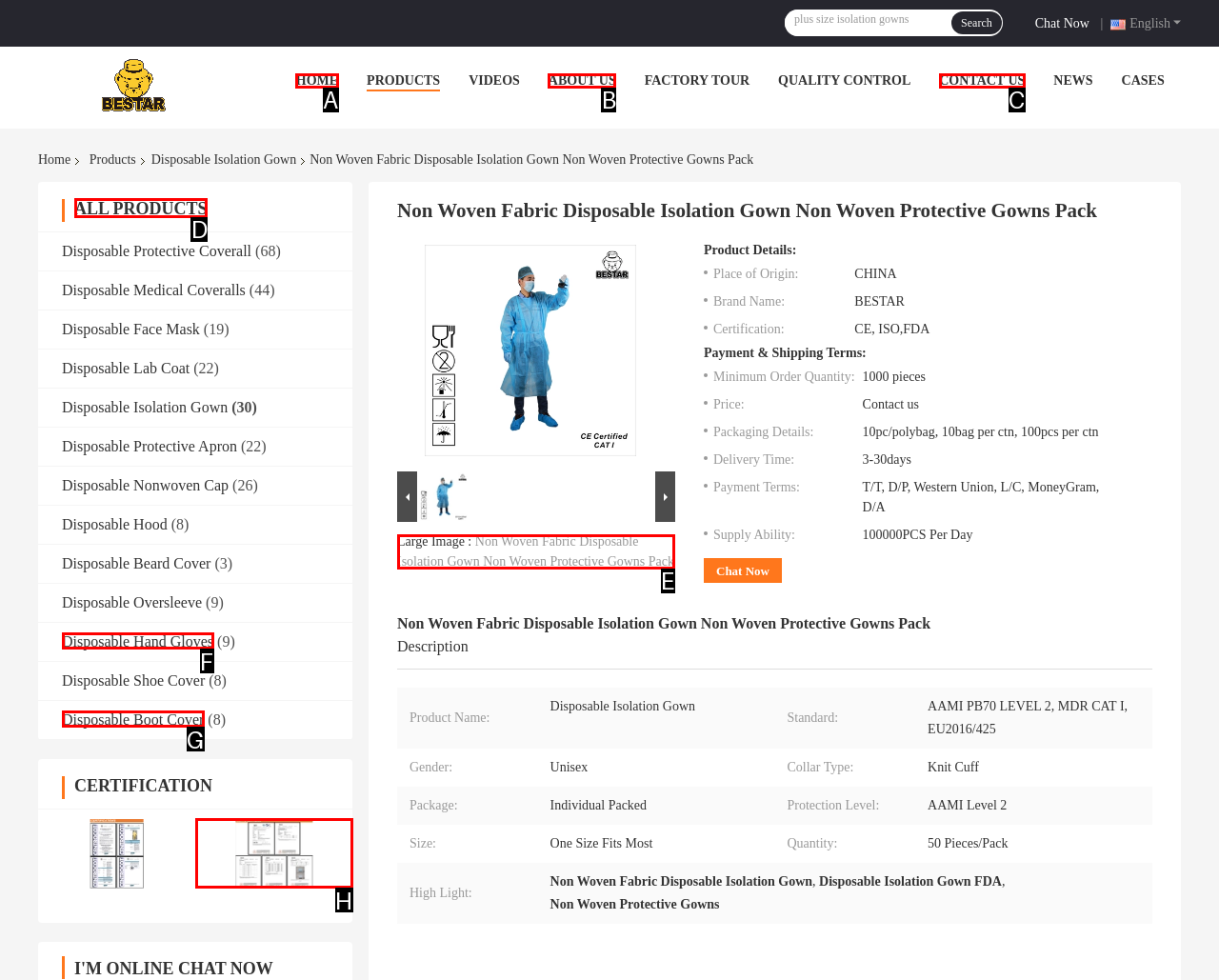Identify which HTML element should be clicked to fulfill this instruction: Explore all products Reply with the correct option's letter.

D